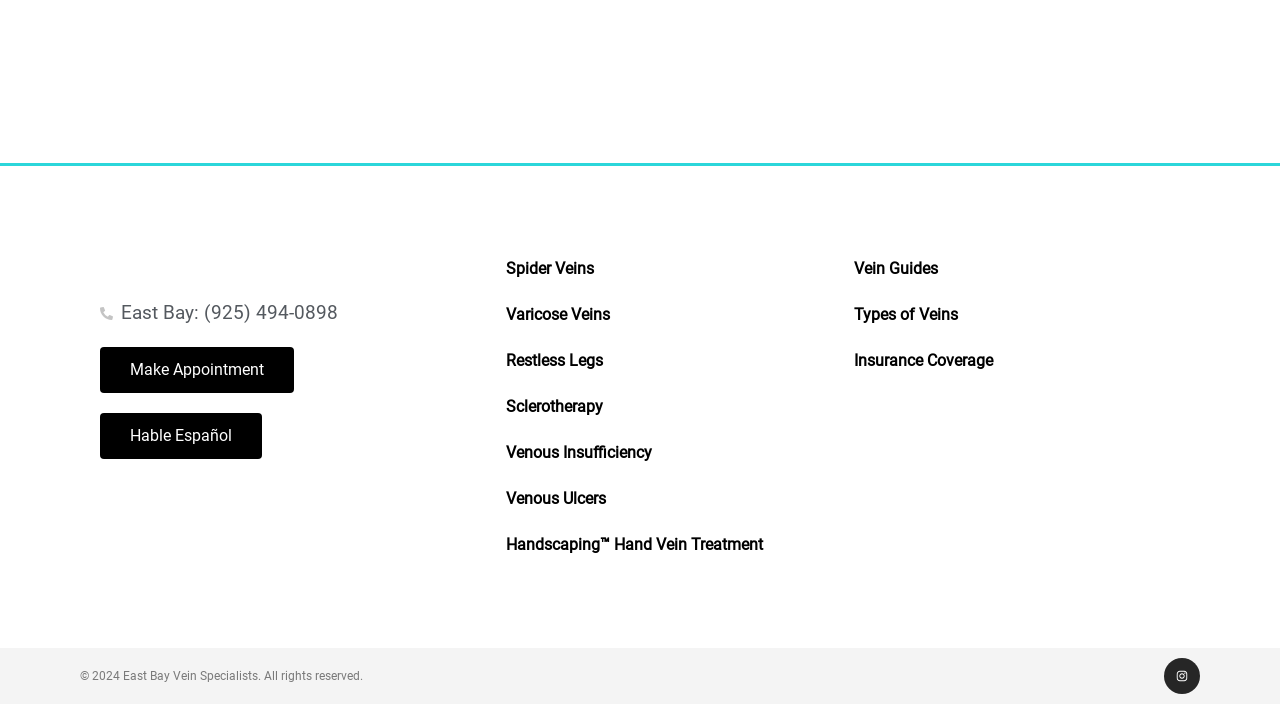Analyze the image and provide a detailed answer to the question: What is the purpose of the 'Make Appointment' button?

I inferred the purpose of the button by its text 'Make Appointment' and its location on the page, which suggests that it is a call-to-action for users to schedule an appointment with the vein specialists.